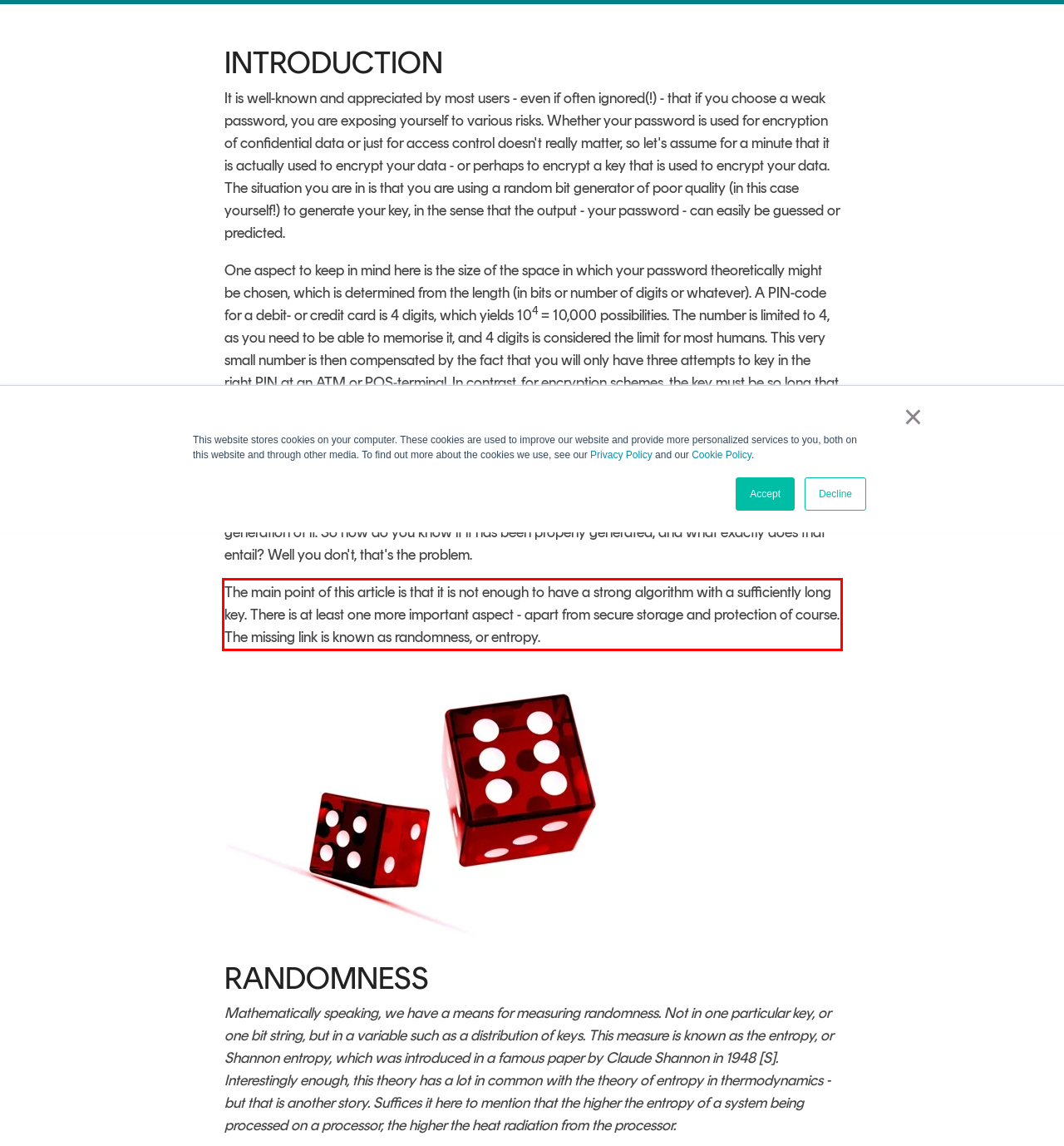Identify the text inside the red bounding box in the provided webpage screenshot and transcribe it.

The main point of this article is that it is not enough to have a strong algorithm with a sufficiently long key. There is at least one more important aspect - apart from secure storage and protection of course. The missing link is known as randomness, or entropy.